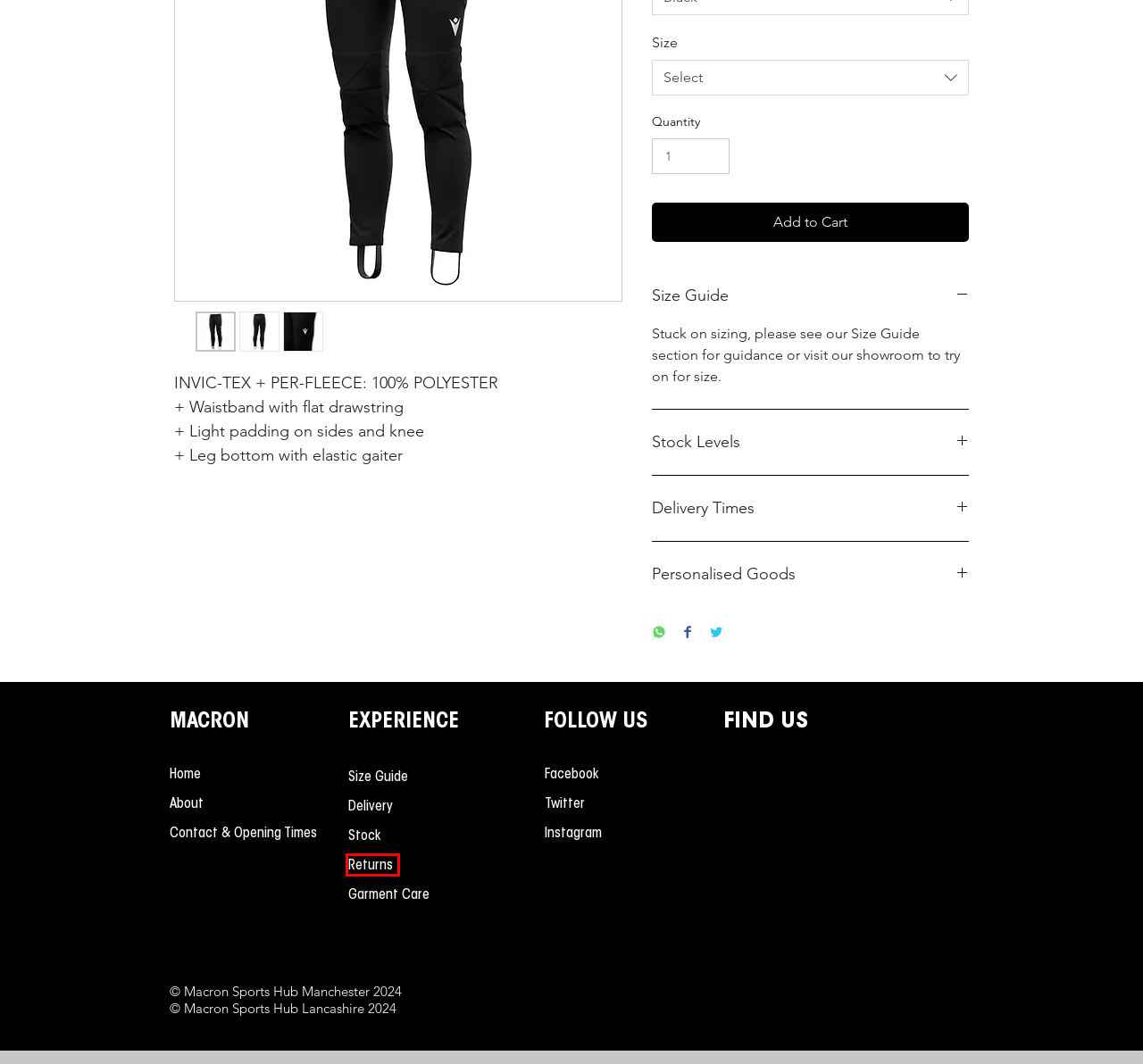Analyze the screenshot of a webpage with a red bounding box and select the webpage description that most accurately describes the new page resulting from clicking the element inside the red box. Here are the candidates:
A. Contact | Macron Sports
B. Stock | Macron Sports
C. Garment Care | Macron Sports
D. About | Macron Sports
E. Returns | Macron Sports
F. Macron Sports Kit & Teamwear | UK | Macron Store Manchester
G. Delivery | Macron Sports
H. Size Guide | Macron Sports

E